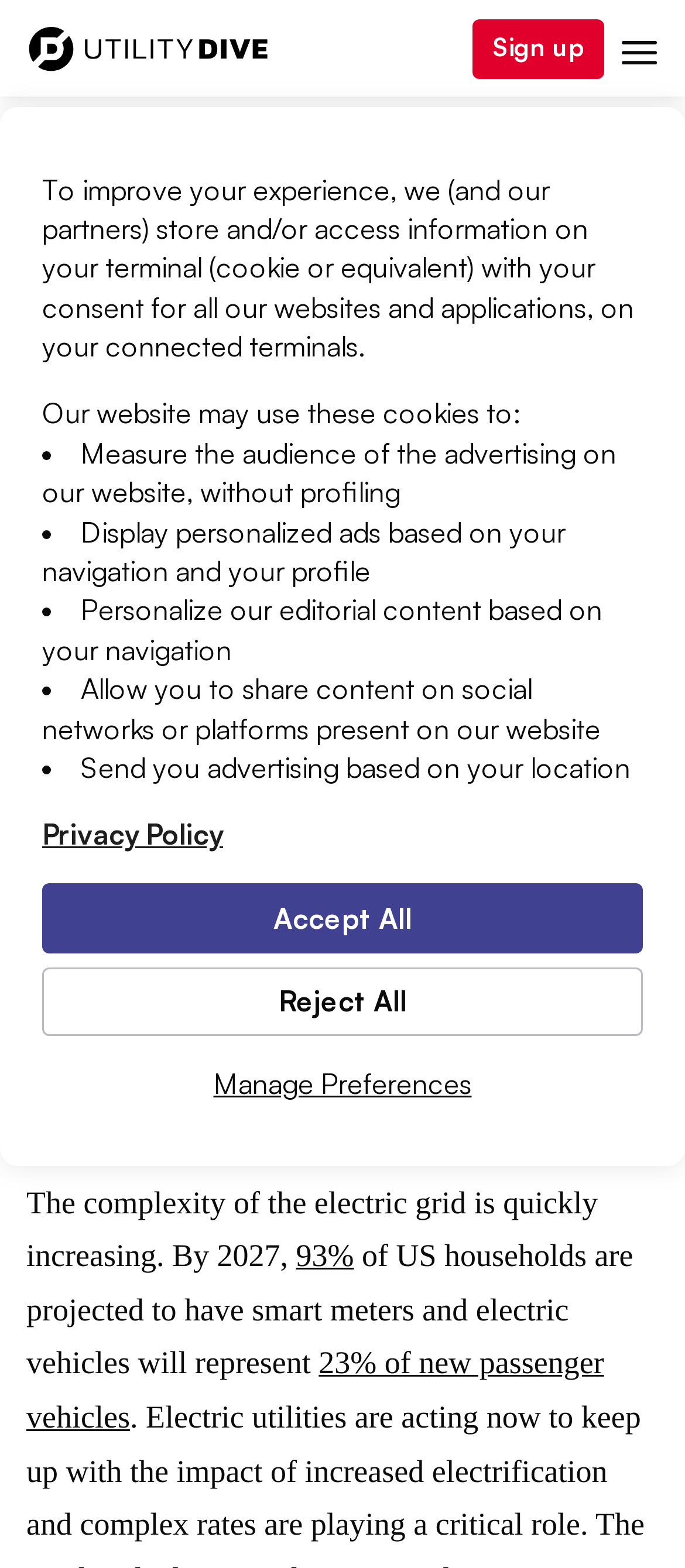Provide a short, one-word or phrase answer to the question below:
What is the topic of the article?

Utility ratemaking